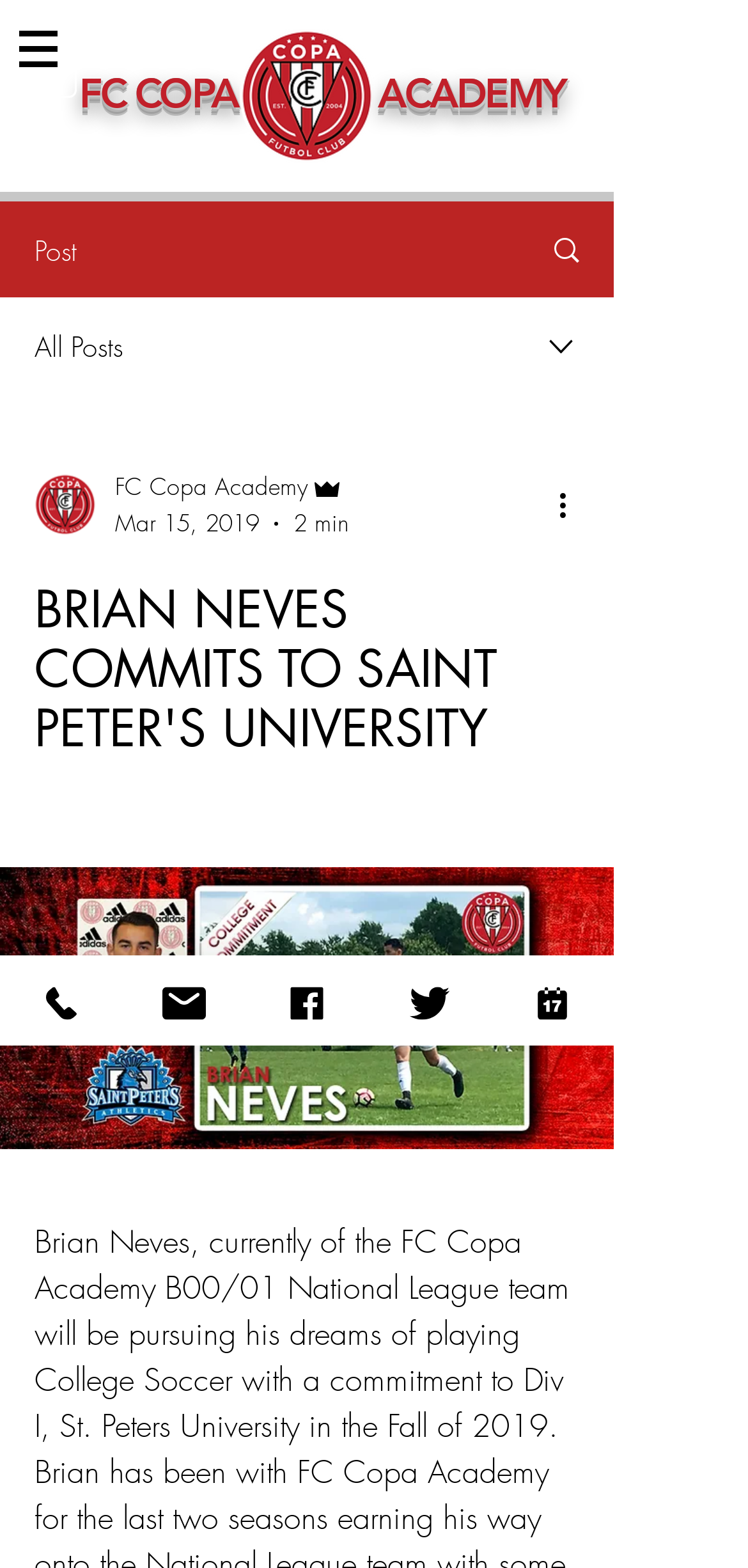How many social media links are there?
Give a one-word or short phrase answer based on the image.

4